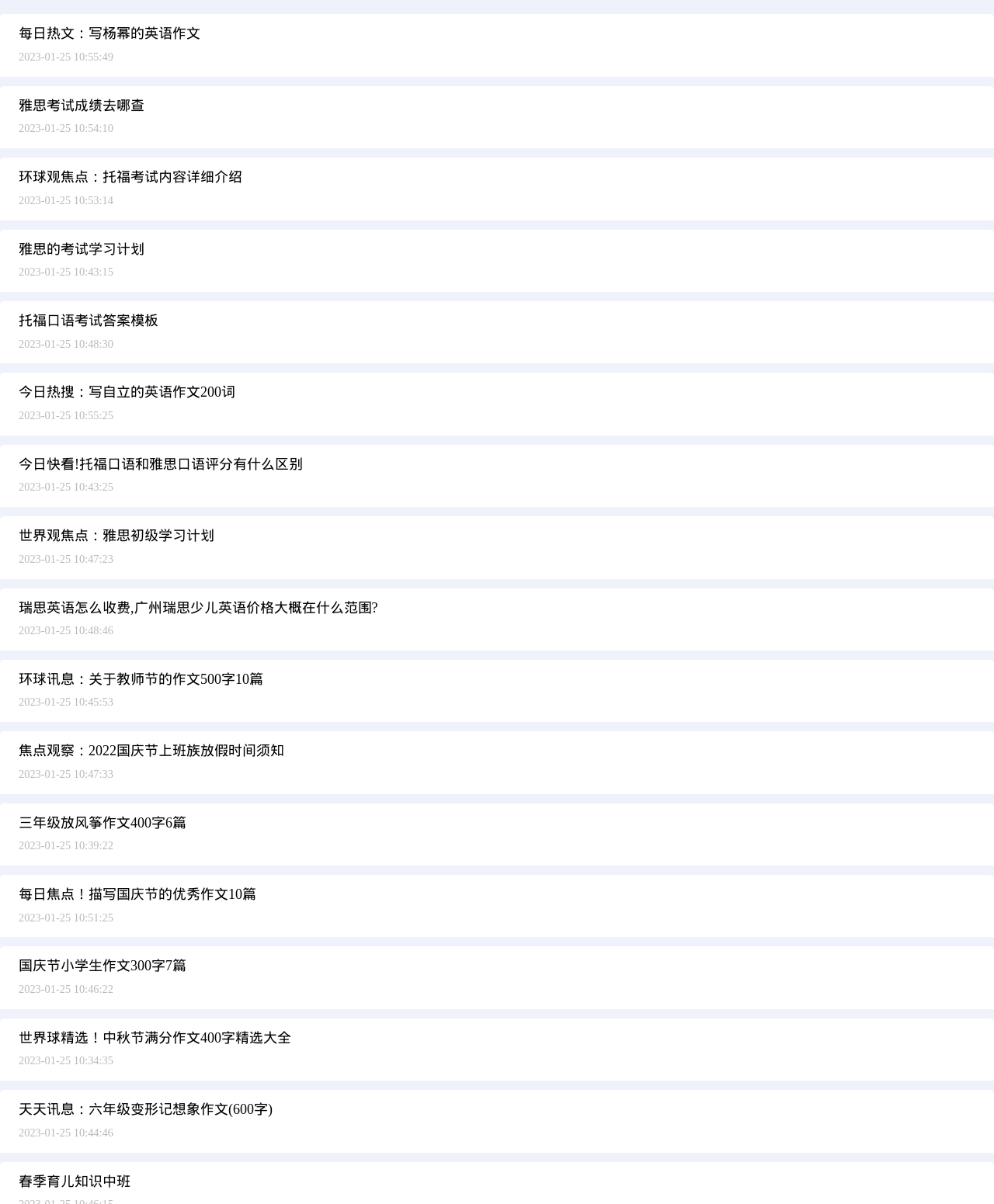Answer the question below with a single word or a brief phrase: 
How many links are on this webpage?

21